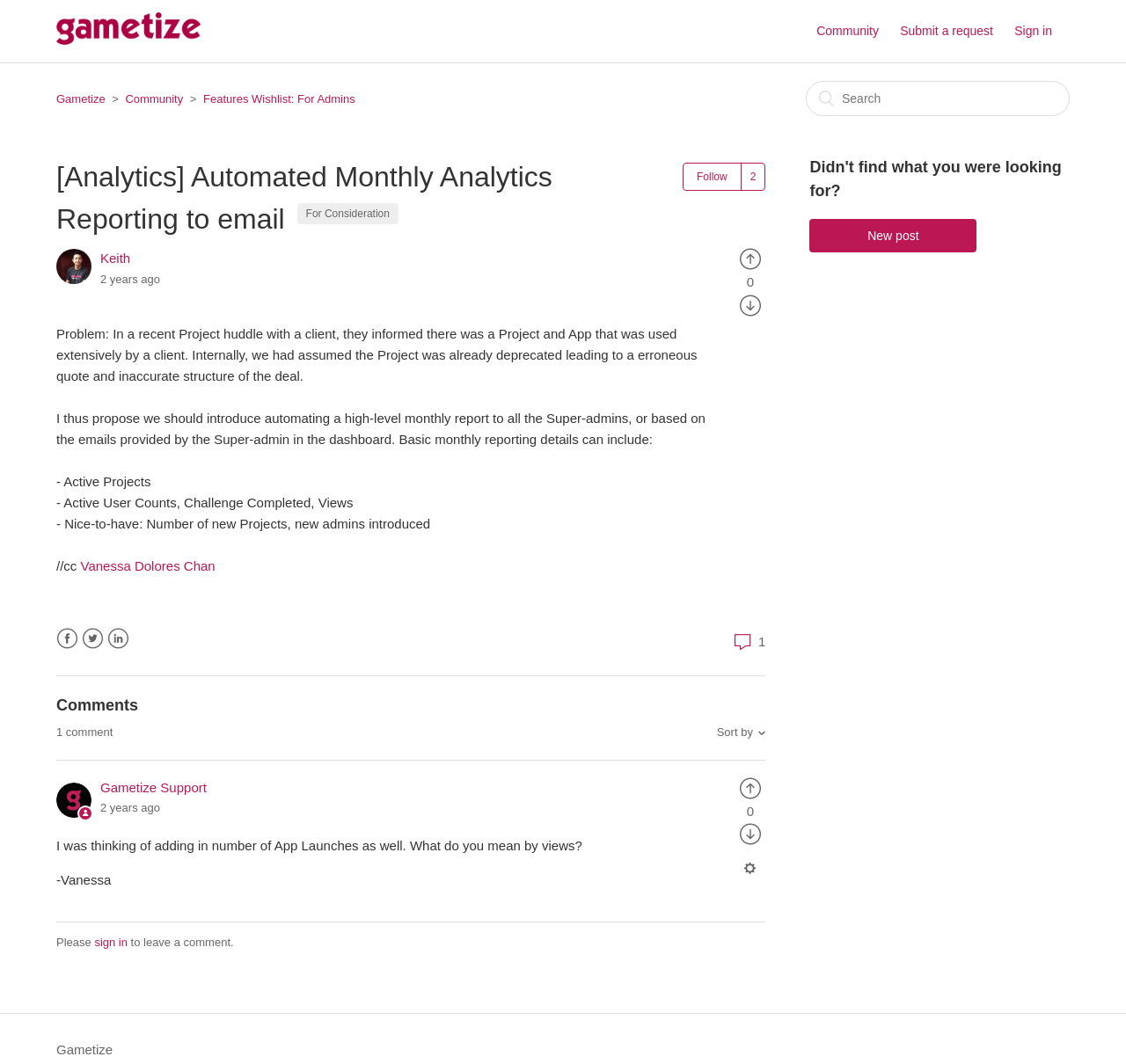Bounding box coordinates should be provided in the format (top-left x, top-left y, bottom-right x, bottom-right y) with all values between 0 and 1. Identify the bounding box for this UI element: Features Wishlist: For Admins

[0.181, 0.087, 0.315, 0.099]